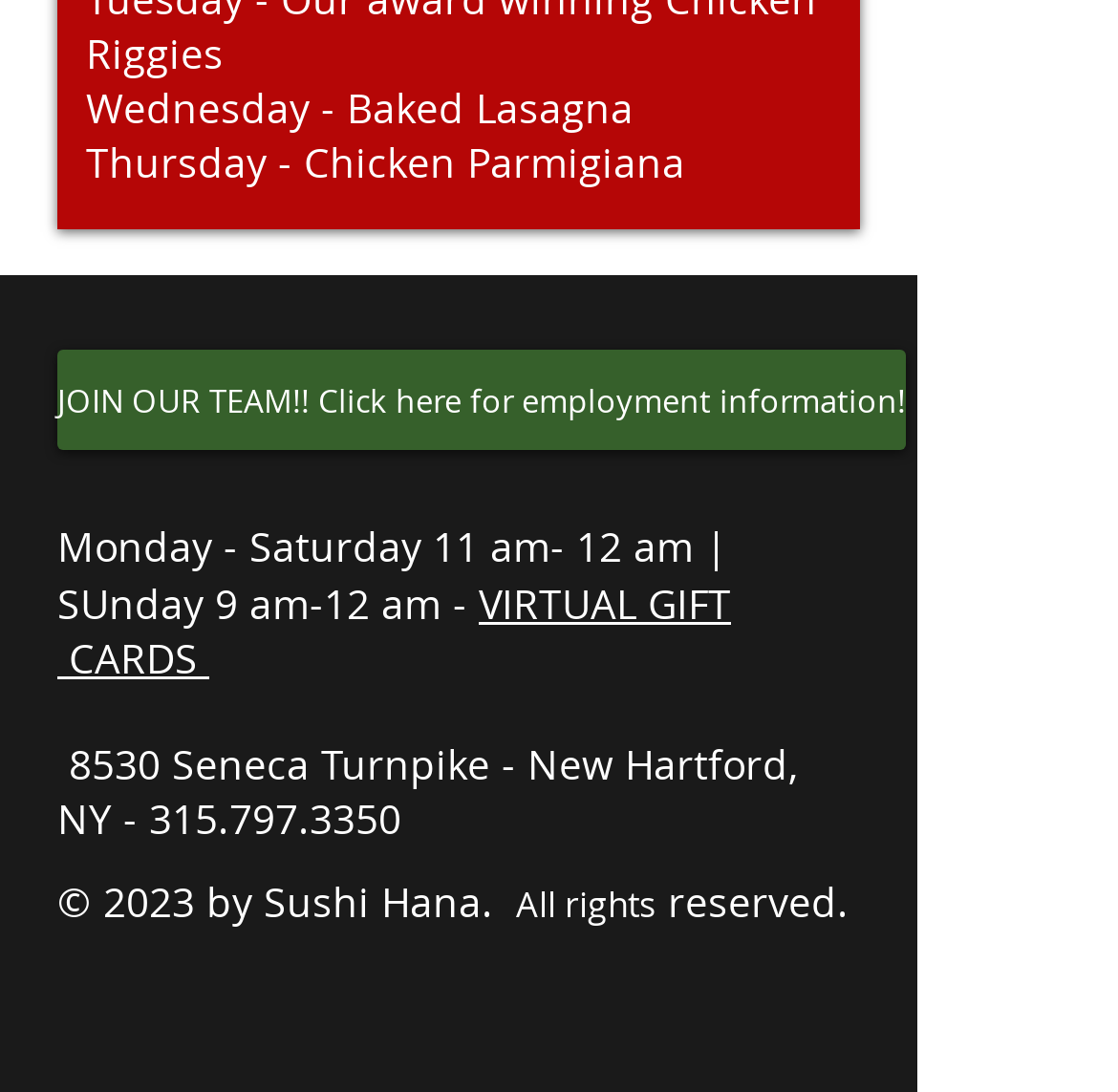What is the phone number of the restaurant?
Could you please answer the question thoroughly and with as much detail as possible?

I found the phone number by looking at the link element with the OCR text '315.797.3350' which is located at the bottom of the page.